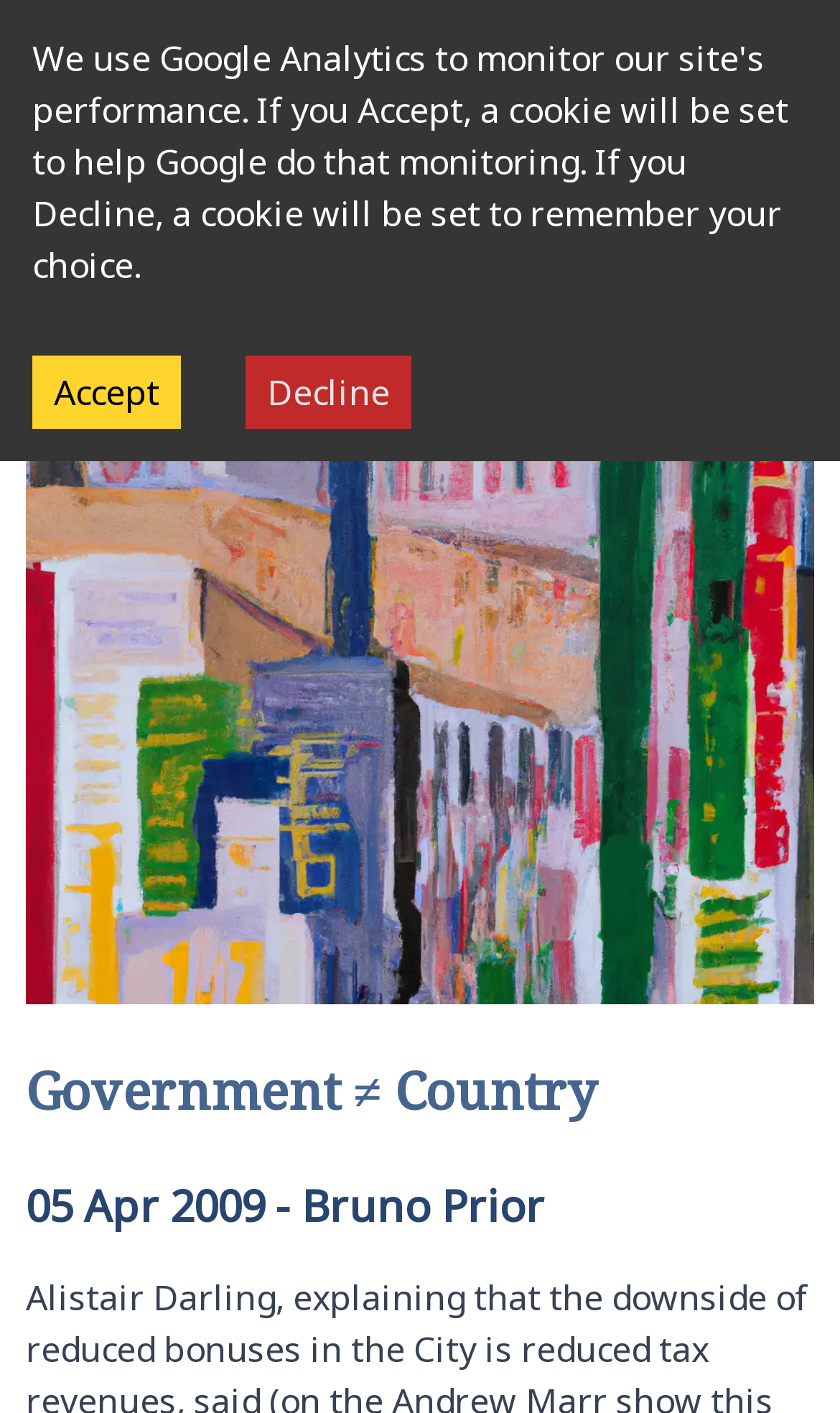What is the relationship between the two headings?
Answer the question with a single word or phrase, referring to the image.

One is a title, one is a subtitle